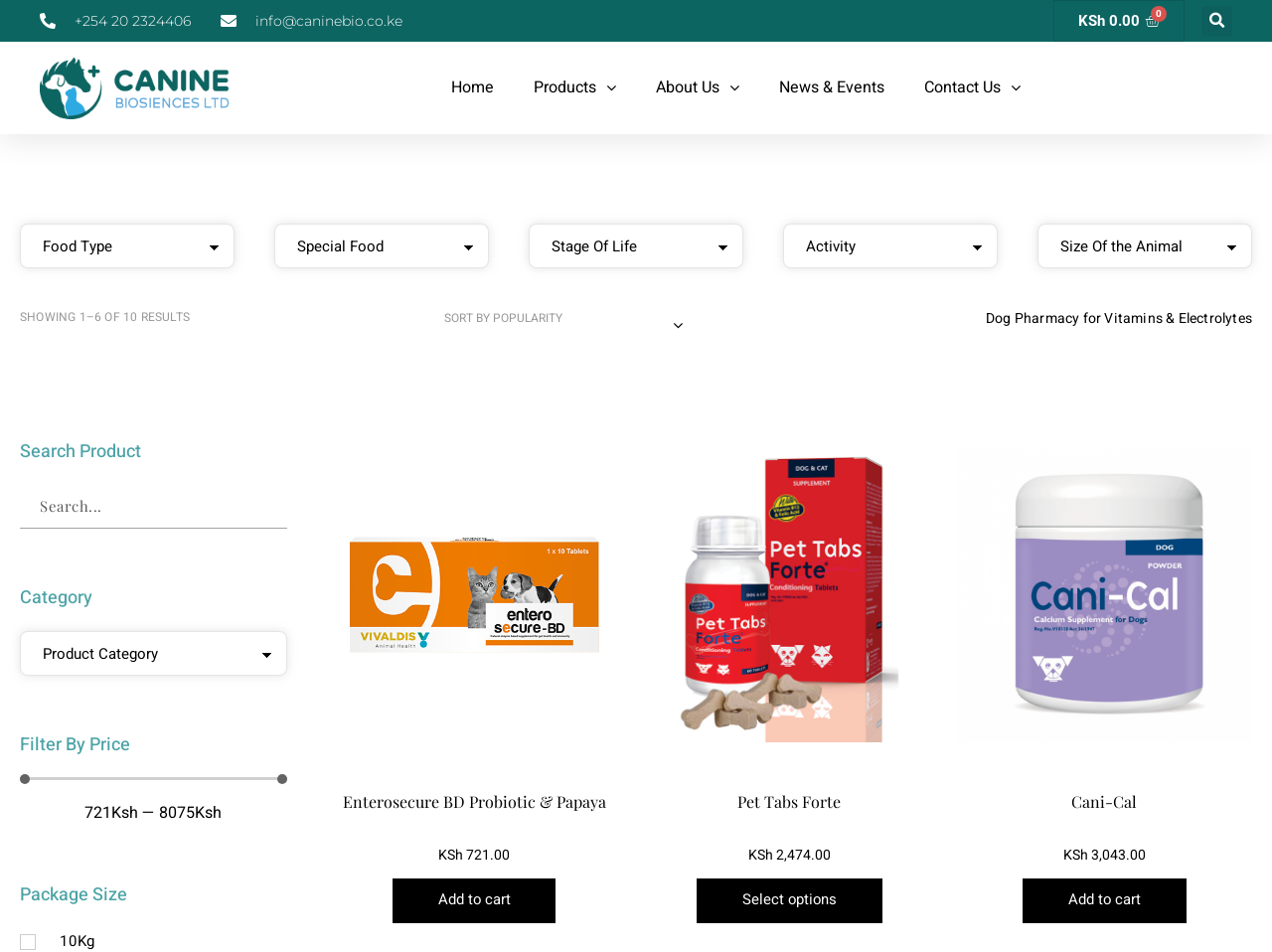Identify the bounding box coordinates of the part that should be clicked to carry out this instruction: "Filter by price".

[0.016, 0.817, 0.226, 0.82]